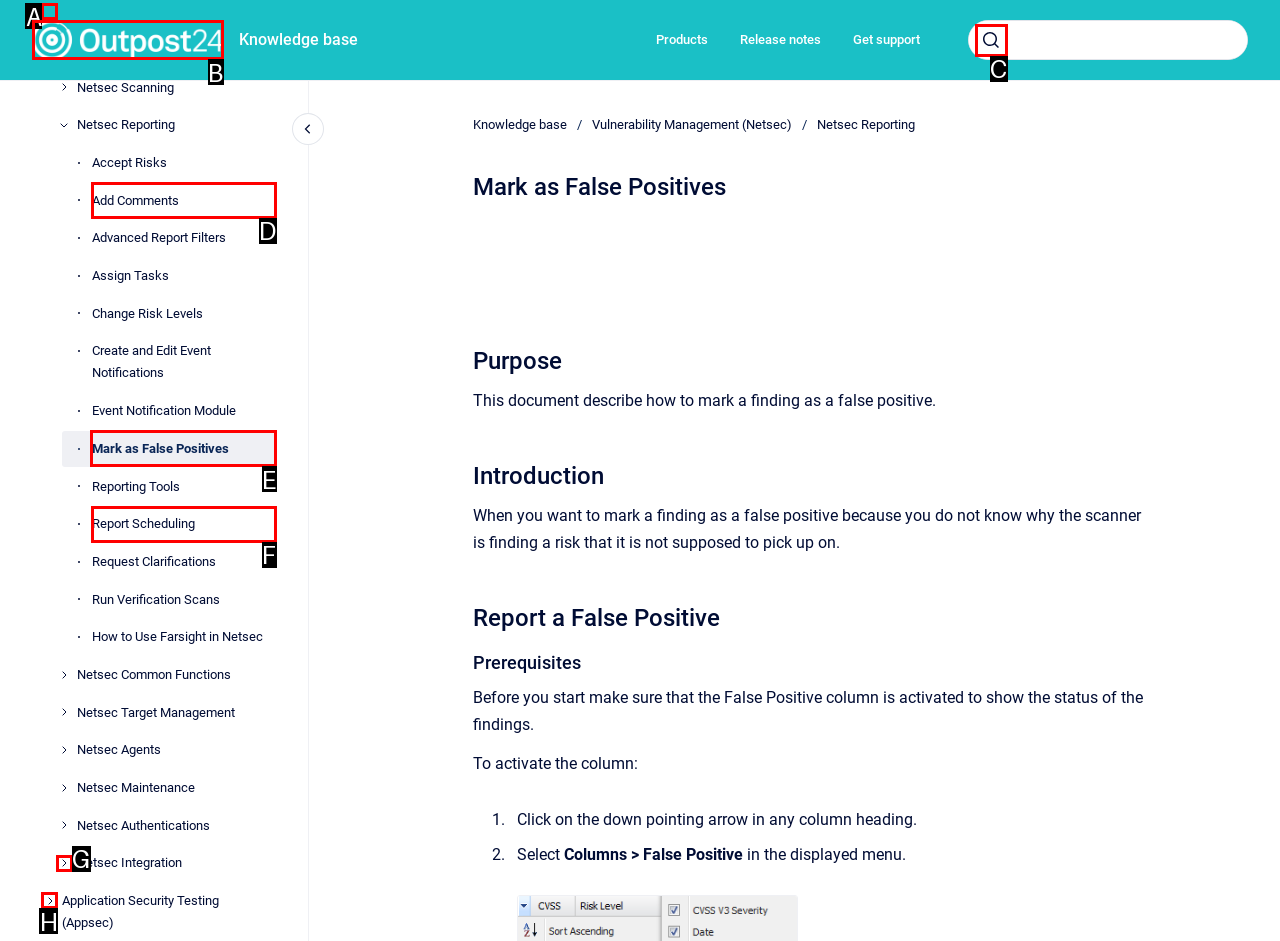Find the correct option to complete this instruction: mark a finding as false positive. Reply with the corresponding letter.

E